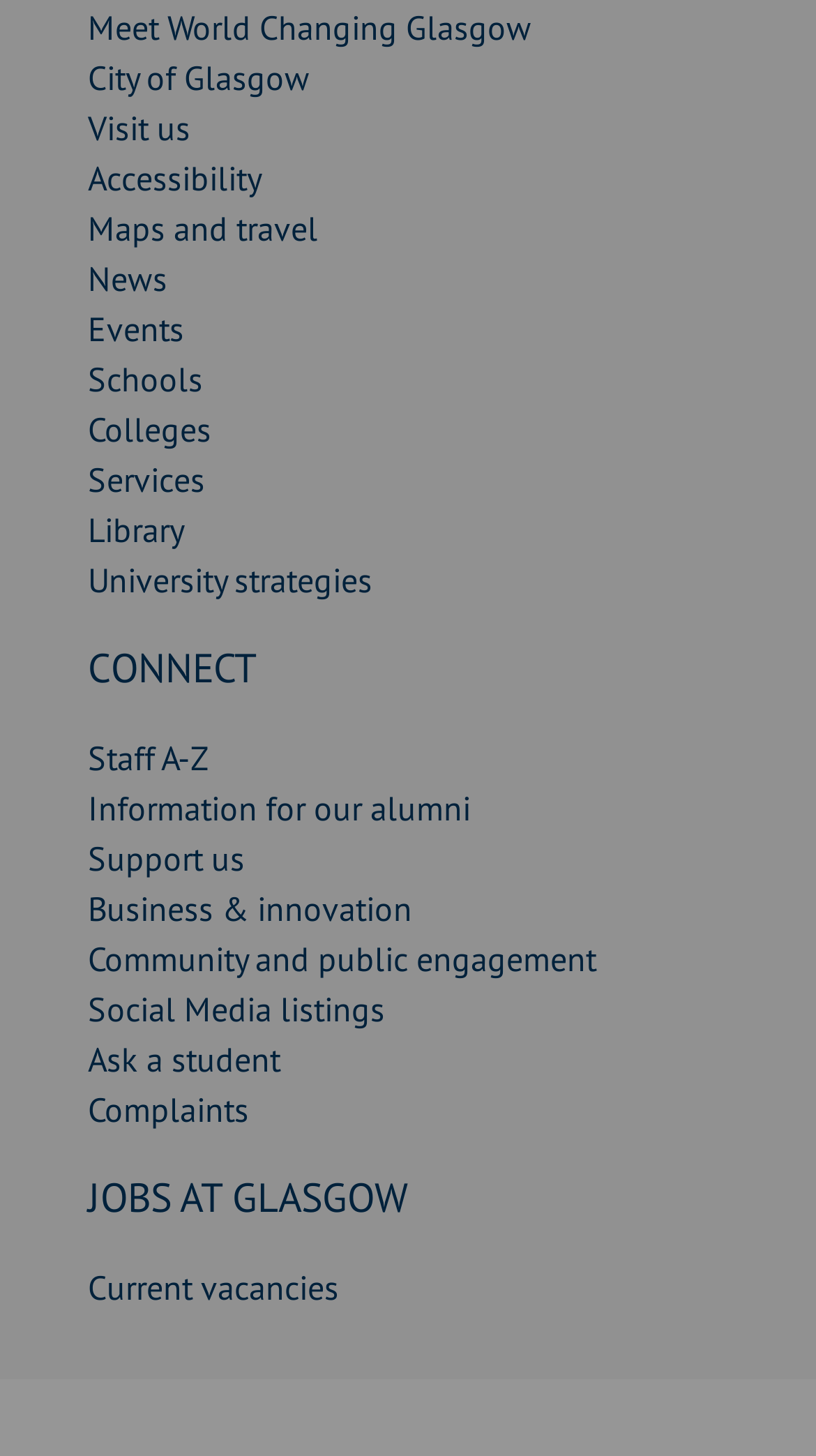Can you find the bounding box coordinates for the UI element given this description: "Visit us"? Provide the coordinates as four float numbers between 0 and 1: [left, top, right, bottom].

[0.108, 0.074, 0.233, 0.103]